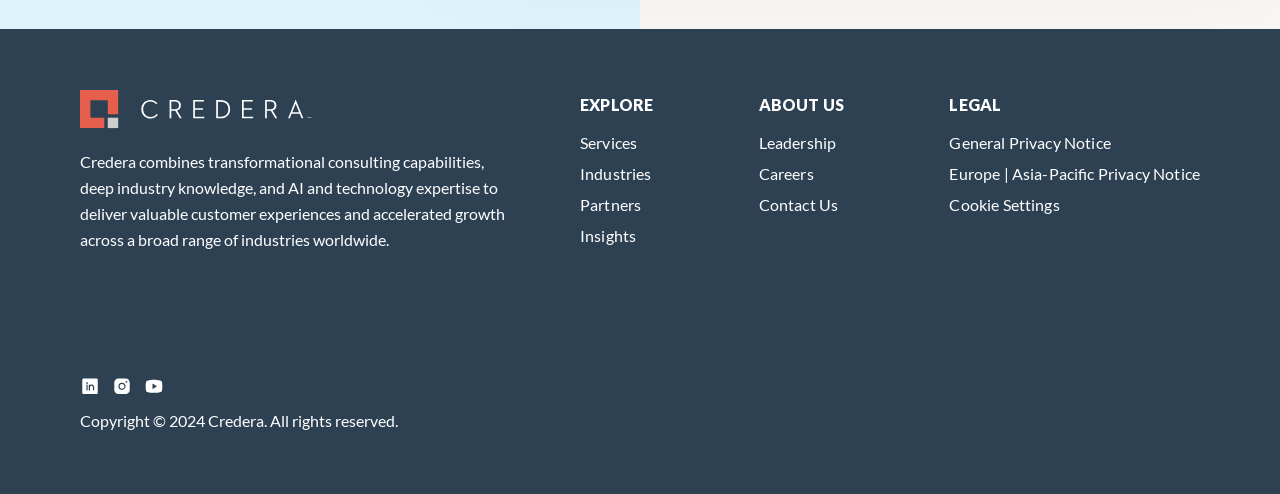Please specify the bounding box coordinates for the clickable region that will help you carry out the instruction: "learn about leadership".

[0.593, 0.269, 0.66, 0.307]